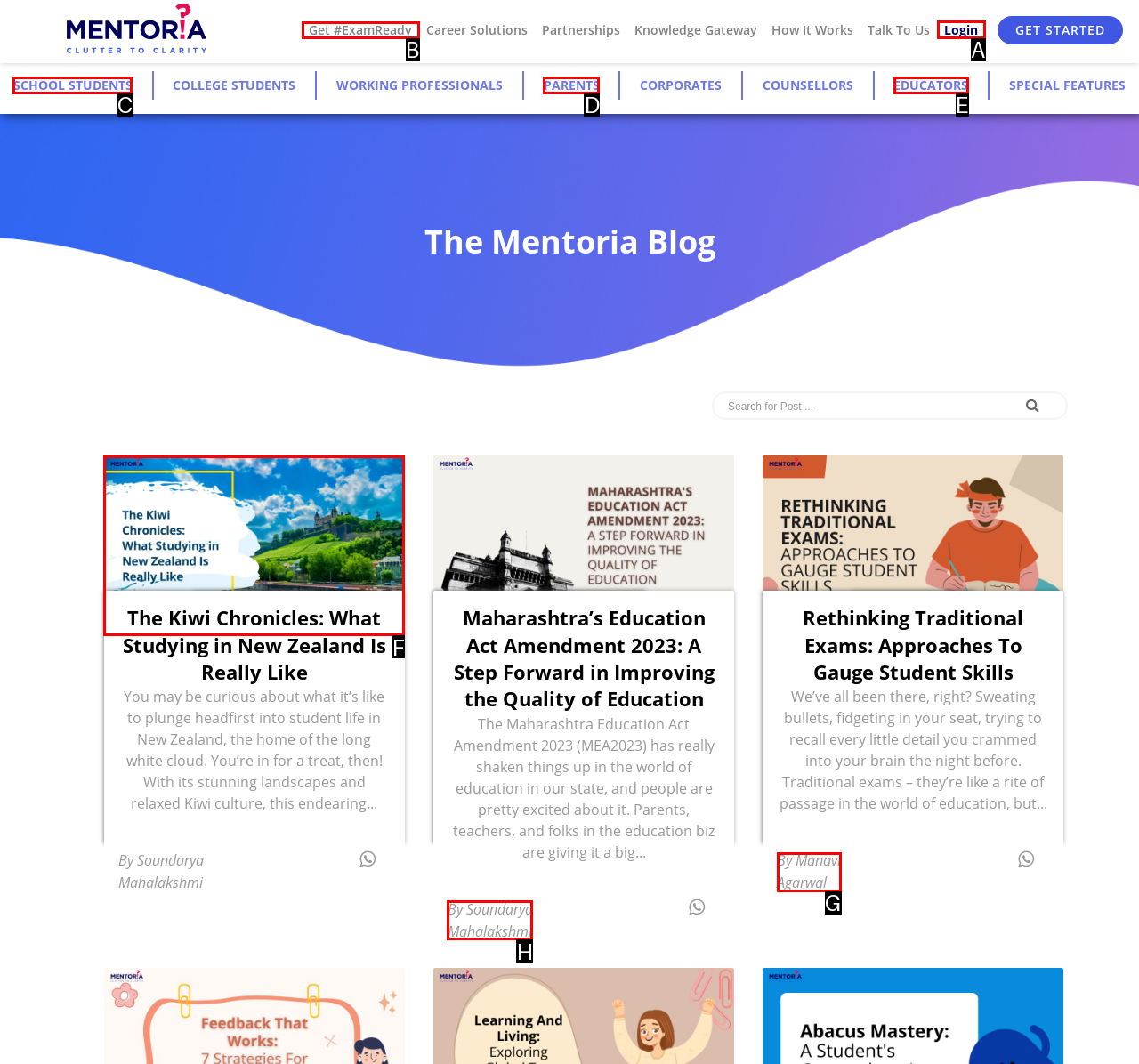Please indicate which HTML element to click in order to fulfill the following task: Share on Facebook Respond with the letter of the chosen option.

None